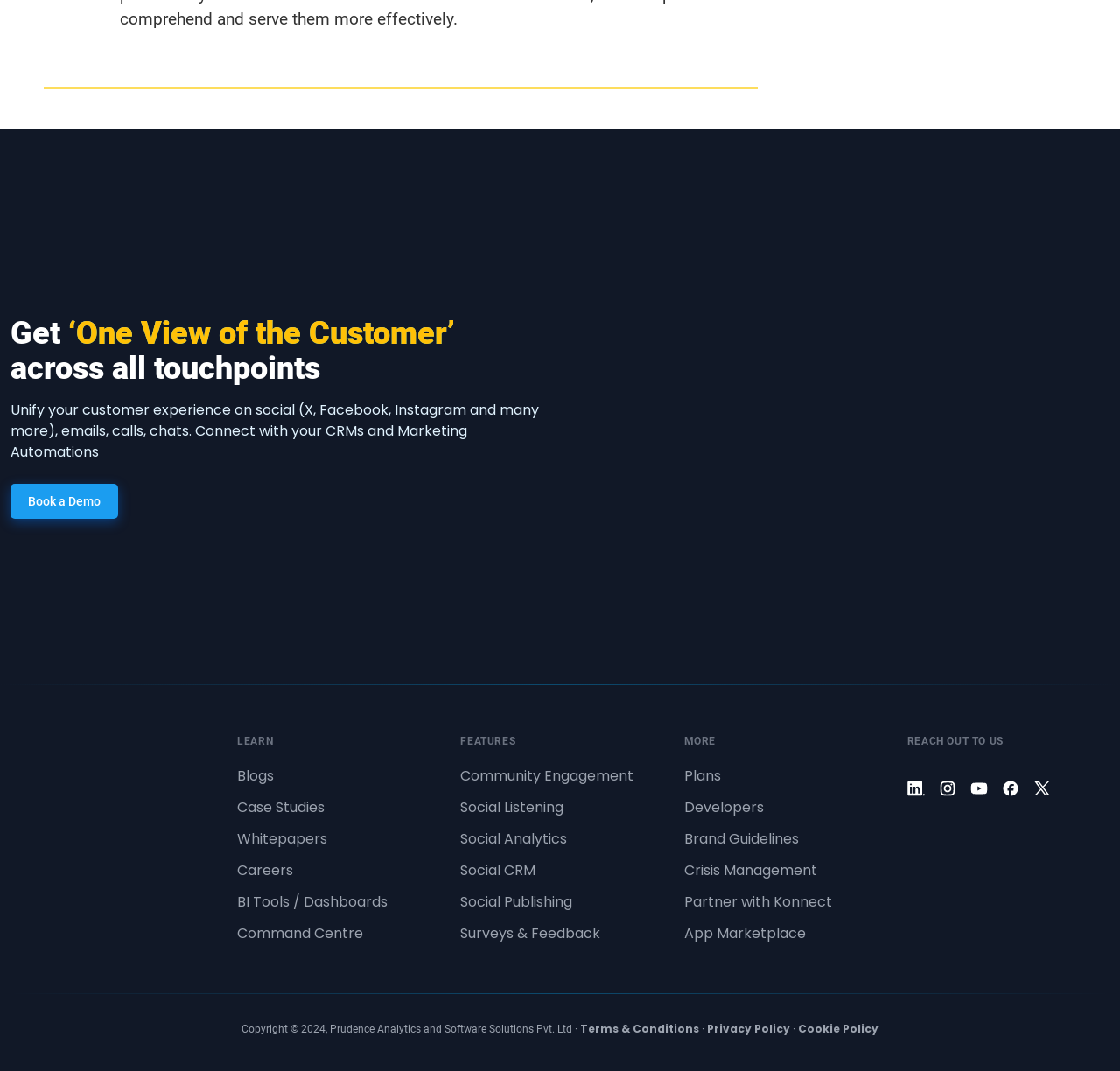Provide a short, one-word or phrase answer to the question below:
What is the purpose of the button?

Book a Demo